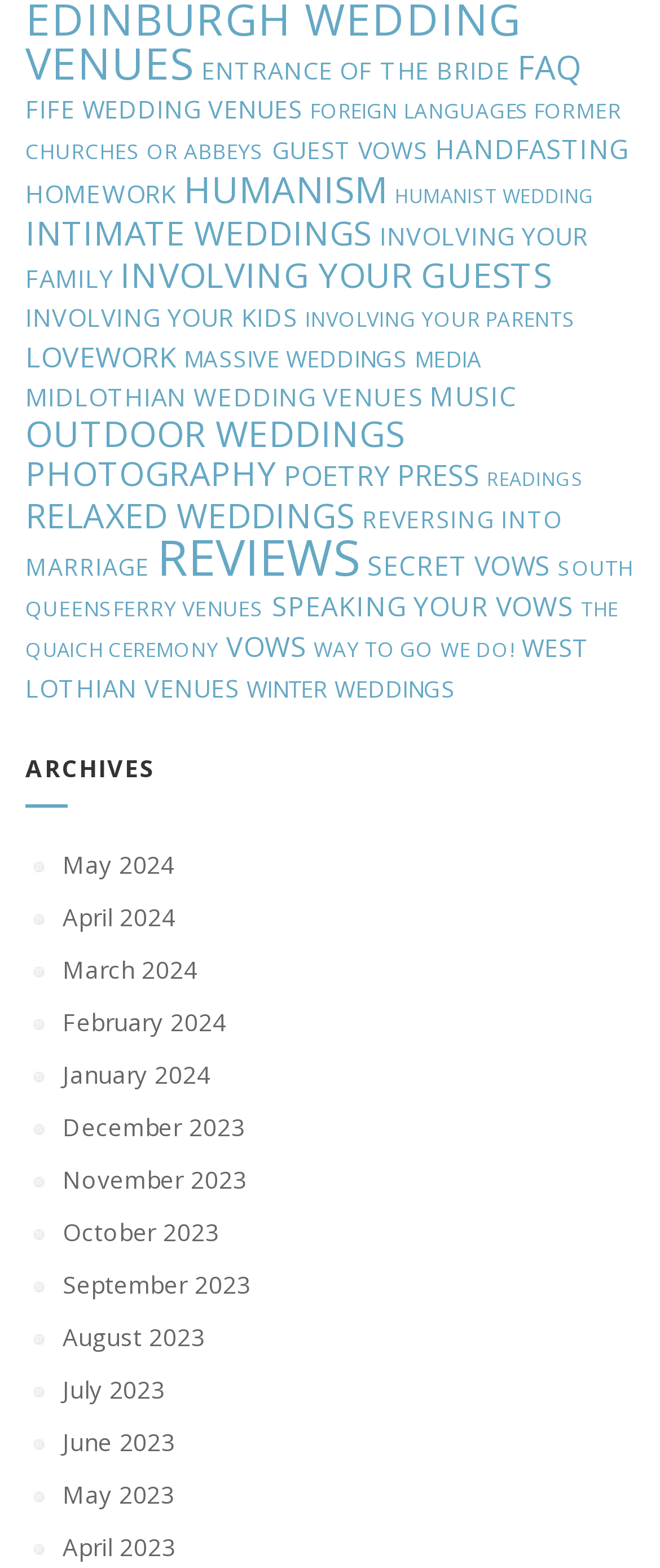Locate the bounding box coordinates of the segment that needs to be clicked to meet this instruction: "Explore 'HUMANIST WEDDING'".

[0.599, 0.117, 0.901, 0.133]